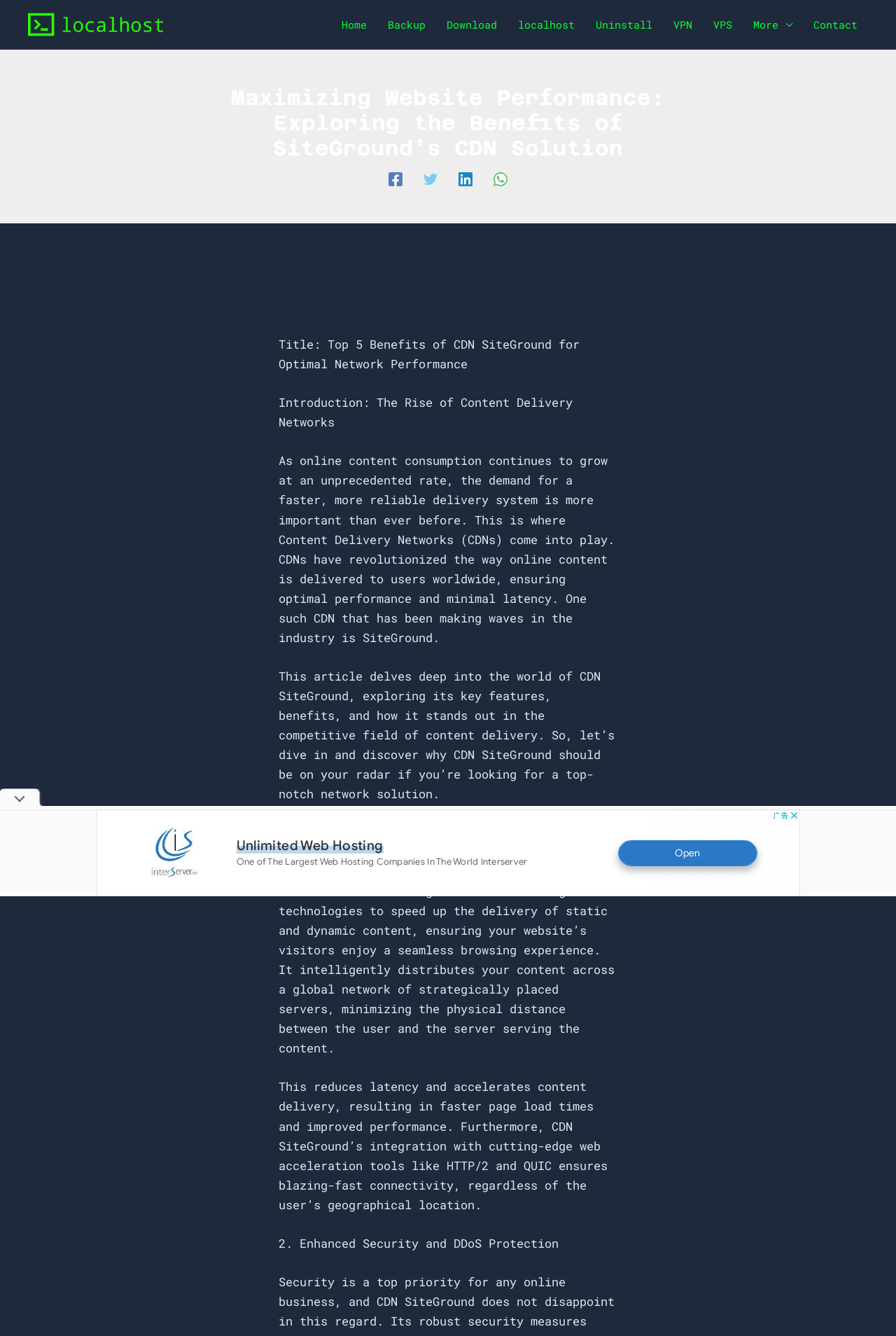Determine the bounding box for the UI element described here: "aria-label="Advertisement" name="aswift_4" title="Advertisement"".

[0.107, 0.606, 0.893, 0.671]